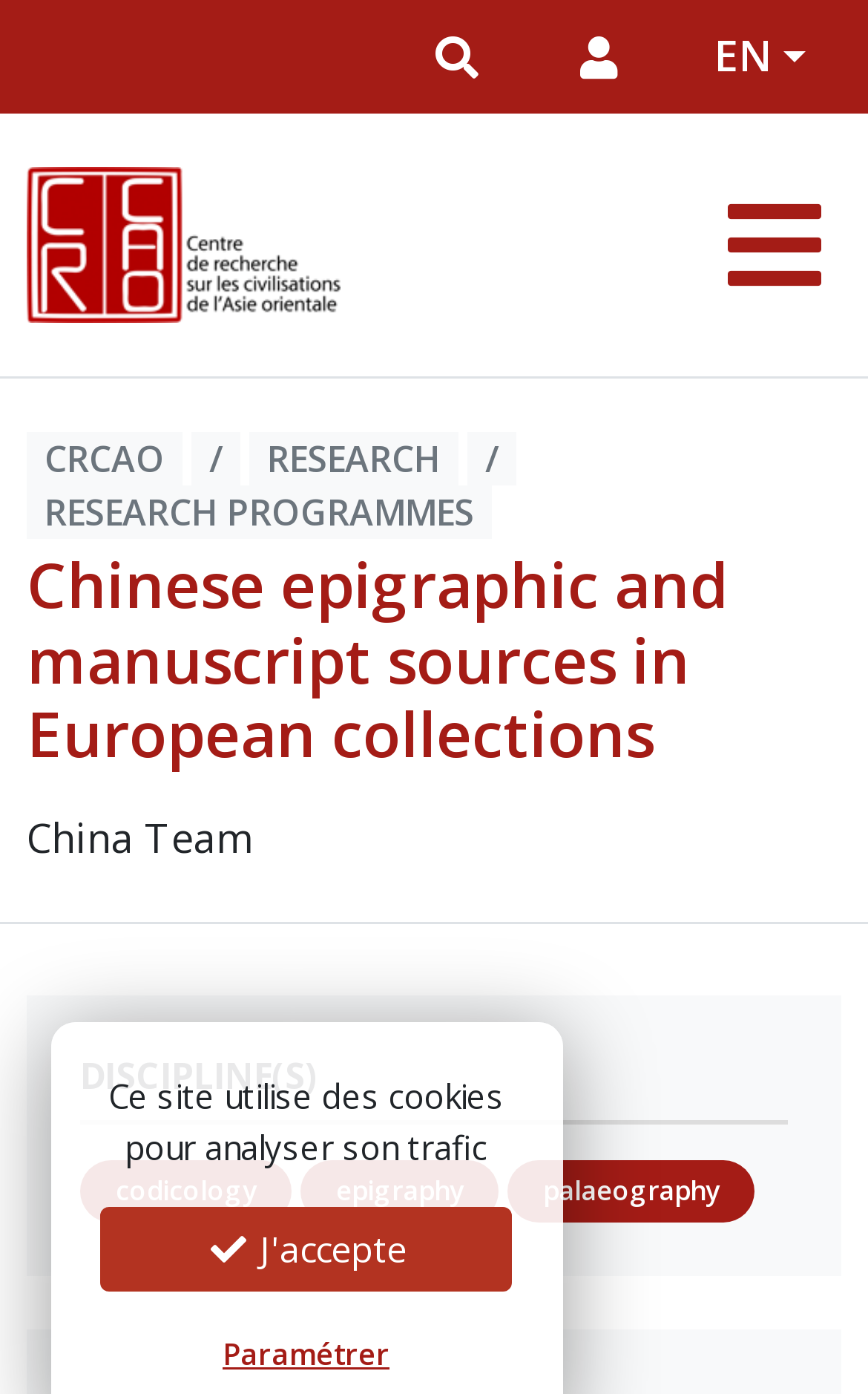What team is involved in the research?
Respond with a short answer, either a single word or a phrase, based on the image.

China Team